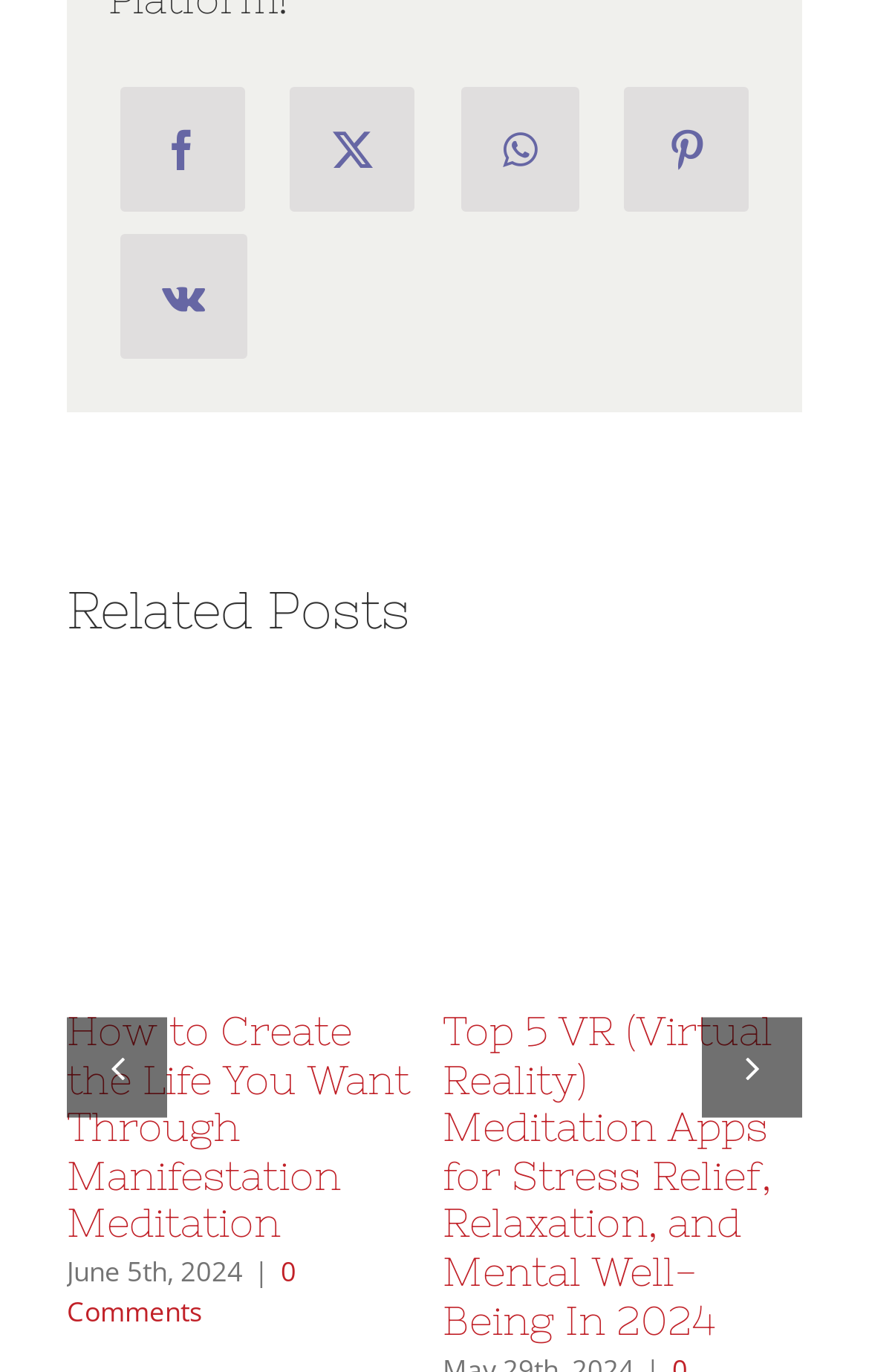Determine the bounding box coordinates for the area that should be clicked to carry out the following instruction: "Go to previous slide".

[0.077, 0.724, 0.192, 0.797]